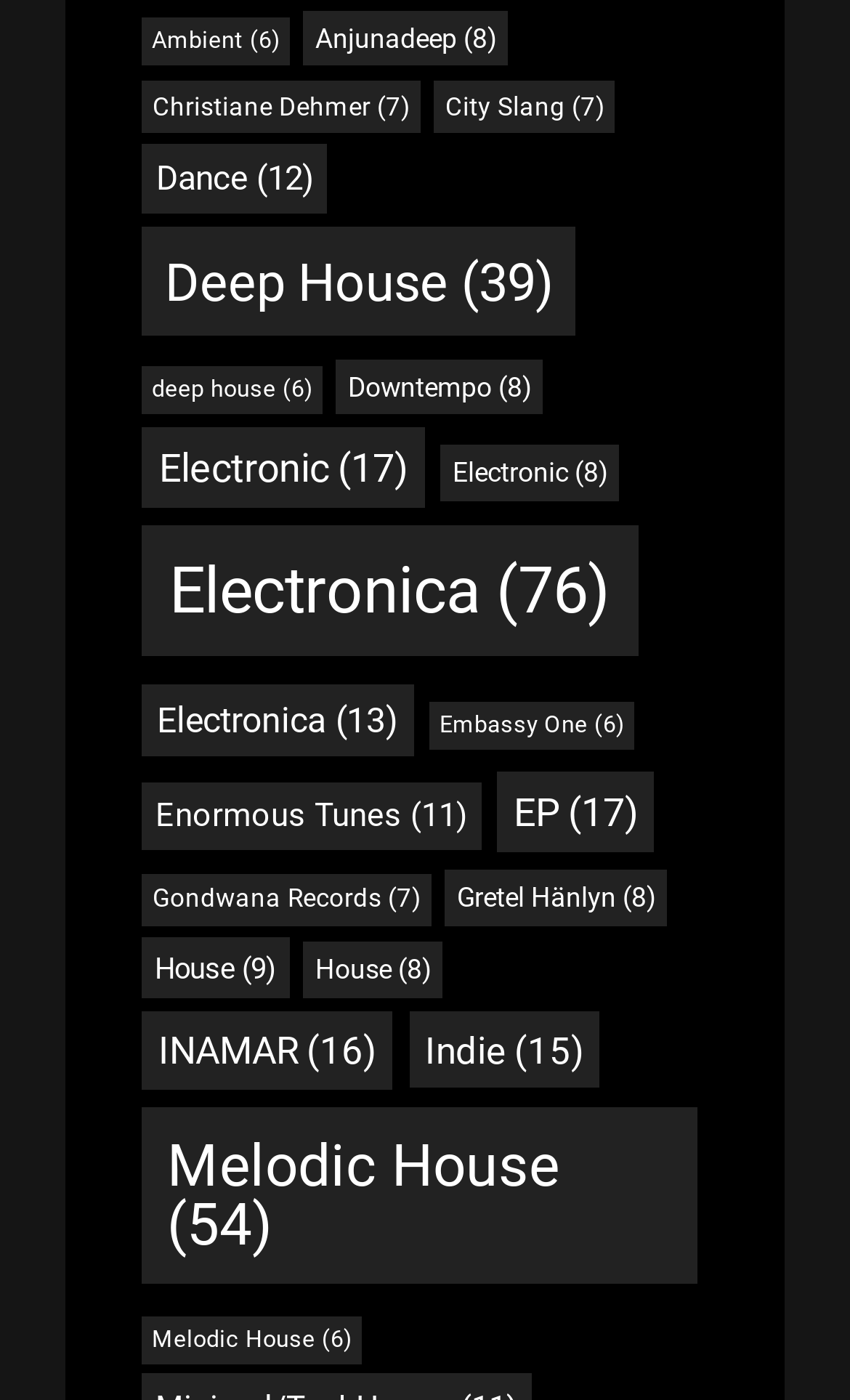Please find the bounding box coordinates of the clickable region needed to complete the following instruction: "Browse Melodic House". The bounding box coordinates must consist of four float numbers between 0 and 1, i.e., [left, top, right, bottom].

[0.167, 0.79, 0.821, 0.917]